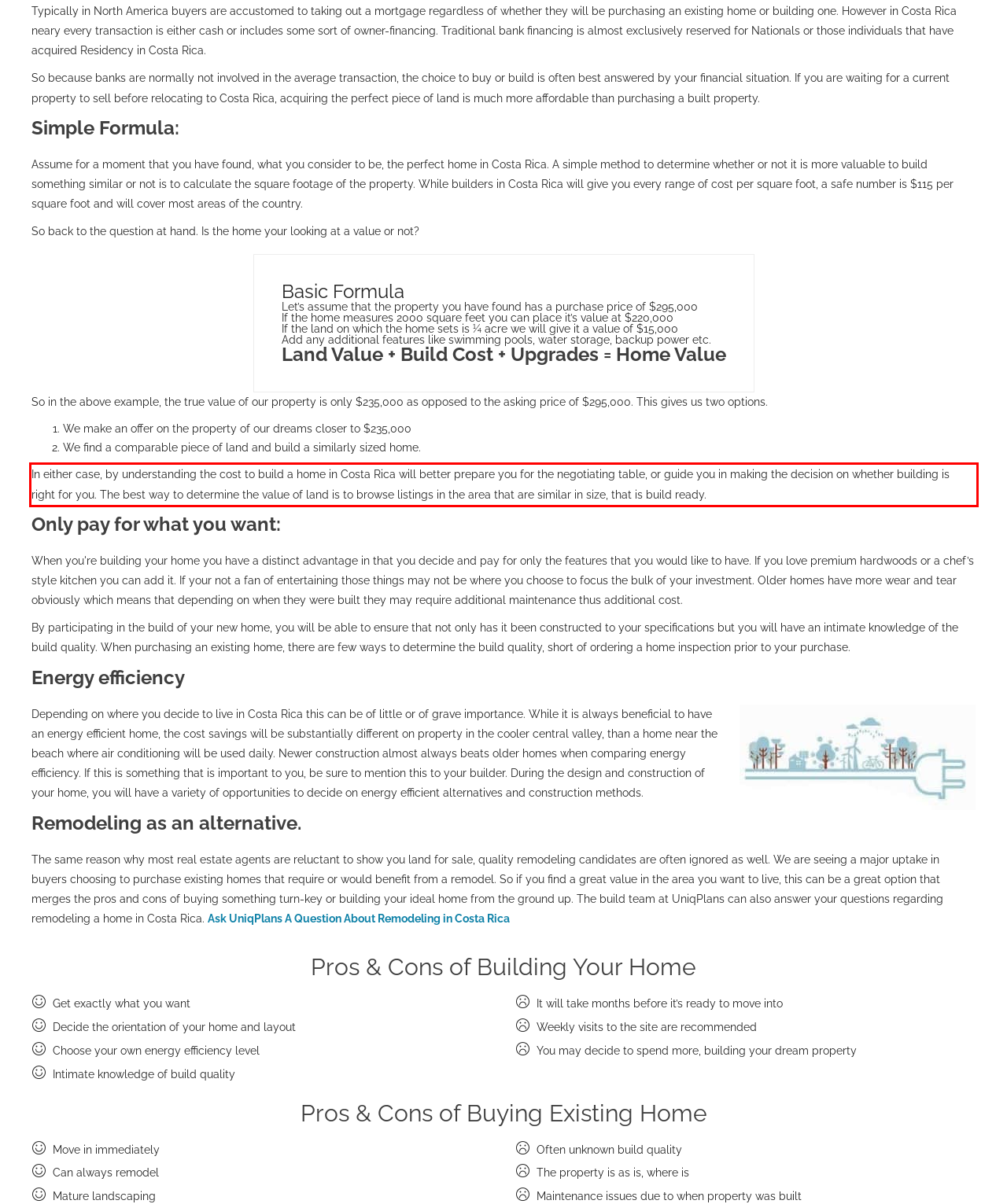Identify the text inside the red bounding box in the provided webpage screenshot and transcribe it.

In either case, by understanding the cost to build a home in Costa Rica will better prepare you for the negotiating table, or guide you in making the decision on whether building is right for you. The best way to determine the value of land is to browse listings in the area that are similar in size, that is build ready.